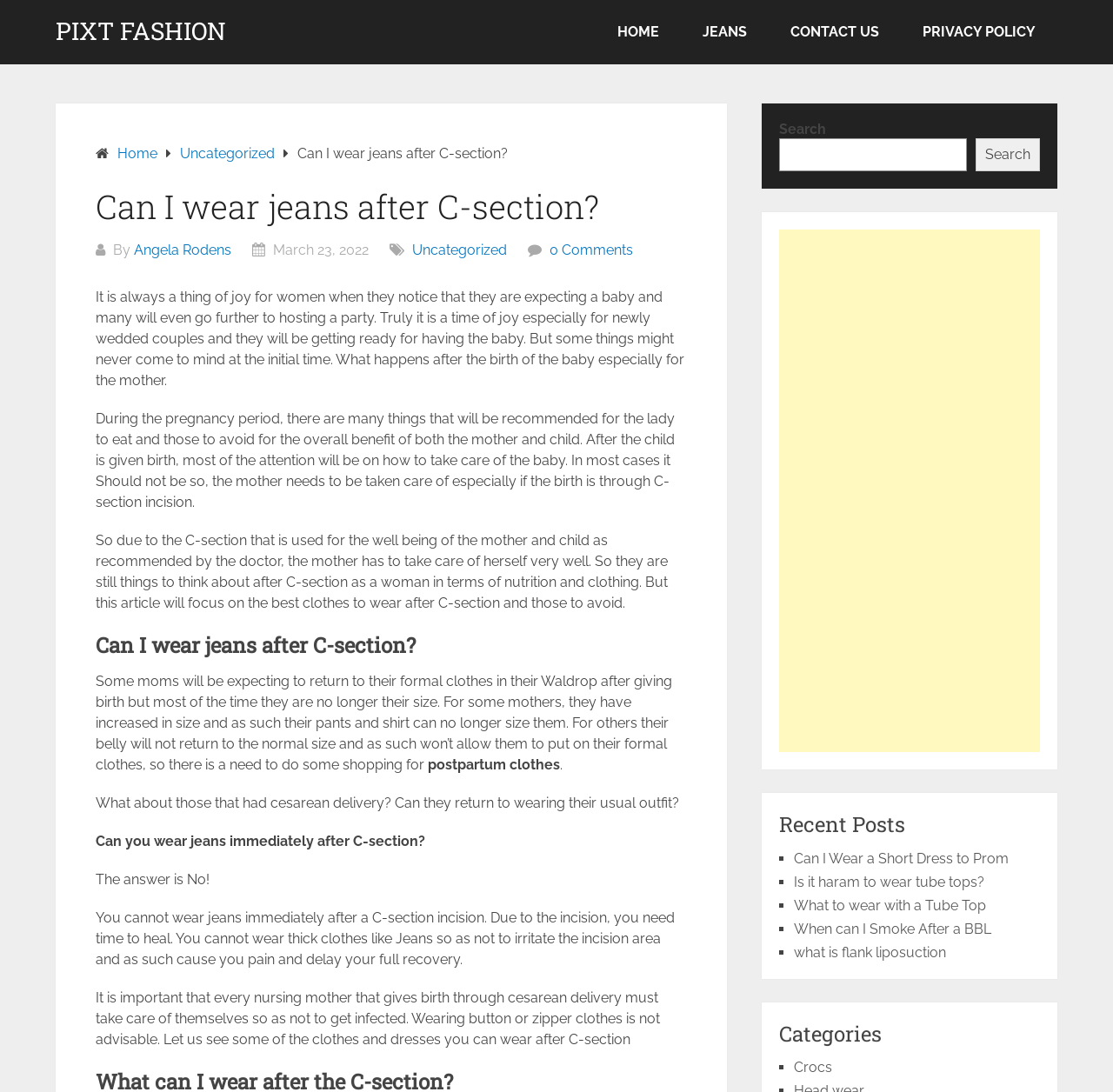Explain the features and main sections of the webpage comprehensively.

The webpage is about a fashion blog, specifically discussing the topic of wearing jeans after a C-section. At the top of the page, there is a heading "PIXT FASHION" and a navigation menu with links to "HOME", "JEANS", "CONTACT US", and "PRIVACY POLICY". Below the navigation menu, there is a section with links to "Home", "Uncategorized", and a heading "Can I wear jeans after C-section?".

The main content of the page is divided into several sections. The first section discusses the joy of expecting a baby and the importance of taking care of oneself after giving birth, especially if it's a C-section. The second section talks about the need for nutrition and clothing after a C-section, and how this article will focus on the best clothes to wear after a C-section.

The third section is the main topic of the article, which is whether one can wear jeans immediately after a C-section. The answer is no, and the reason is that the incision area needs time to heal, and wearing thick clothes like jeans can irritate the area and cause pain. The section also advises against wearing button or zipper clothes and recommends taking care of oneself to avoid infection.

The fourth section discusses some of the clothes and dresses that can be worn after a C-section. Below this section, there is a search bar with a button and an advertisement iframe. On the right side of the page, there is a section with recent posts, including links to other articles such as "Can I Wear a Short Dress to Prom", "Is it haram to wear tube tops?", and "What to wear with a Tube Top". There is also a section with categories, including a link to "Crocs".